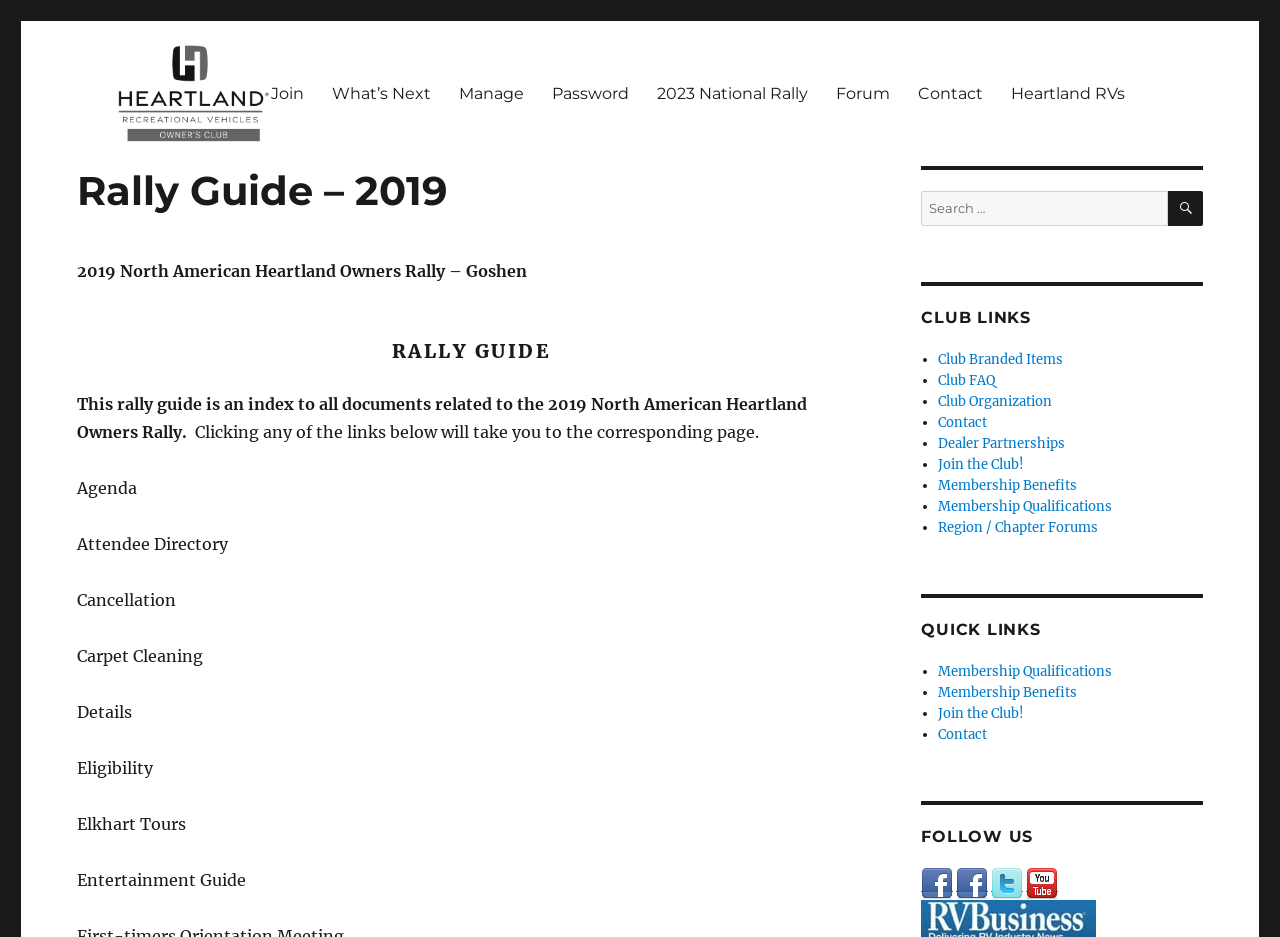What social media platforms can you follow Heartland RVs on?
Look at the screenshot and give a one-word or phrase answer.

Facebook, Twitter, YouTube